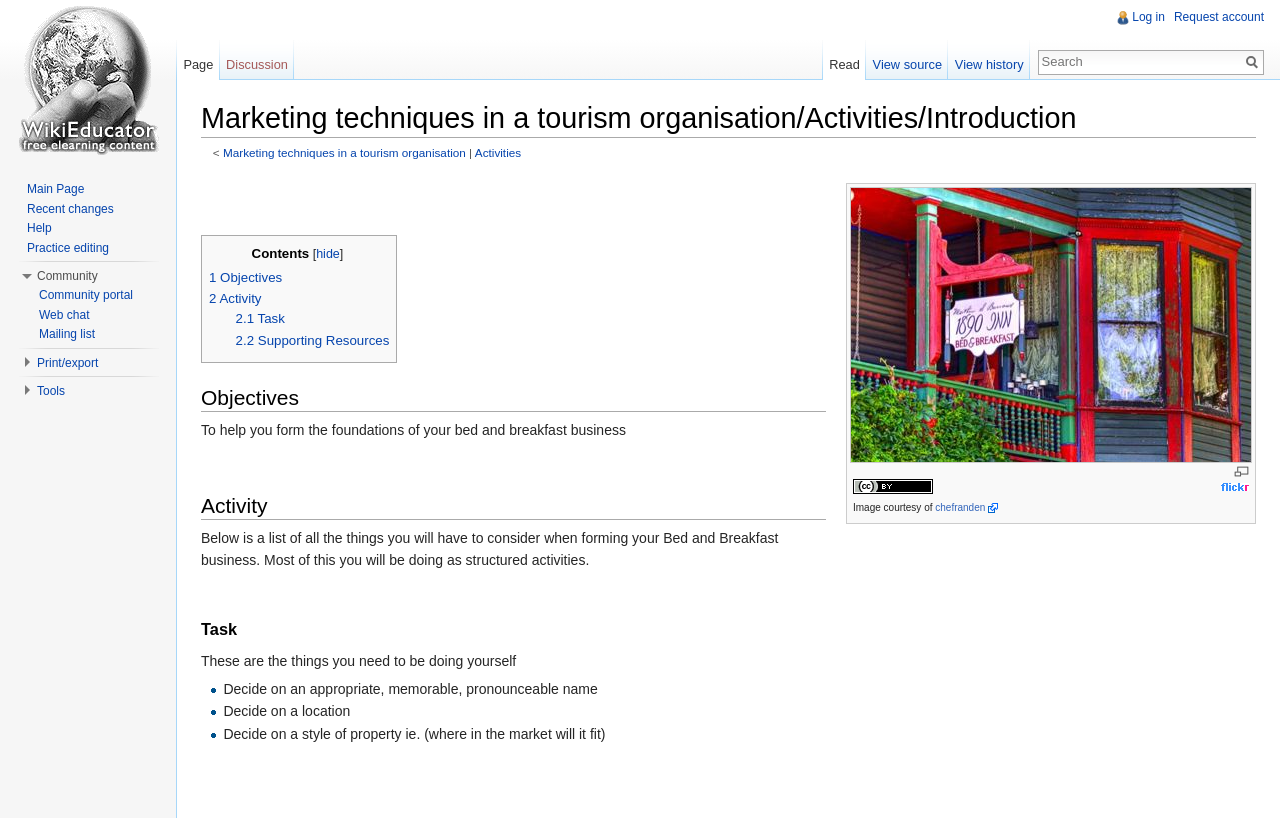What is the image courtesy of?
Look at the screenshot and respond with a single word or phrase.

chefranden